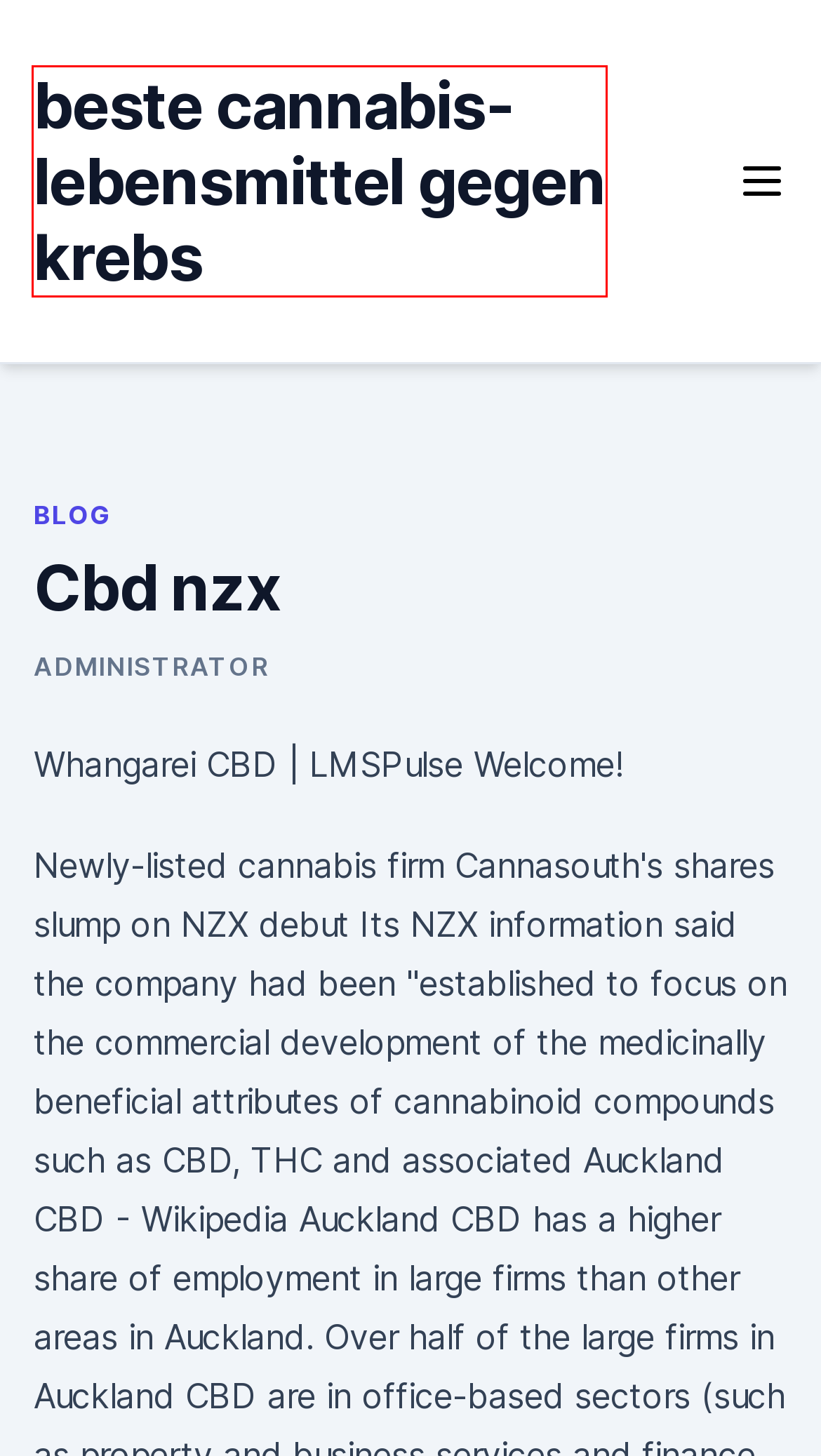Review the screenshot of a webpage containing a red bounding box around an element. Select the description that best matches the new webpage after clicking the highlighted element. The options are:
A. Charlottes web cbd mlm
B. Bauchschmerzen, die angst verursachen
C. Blog
D. Nutzen für die gesundheit des organischen hanfproteinpulvers
E. Cbd gummies vs flower
F. Verkauft walmart cbd cream for pain_
G. Beste hanfbadebomben
H. beste cannabis-lebensmittel gegen krebs - bestcbdoiltbjeqp.netlify.app

H